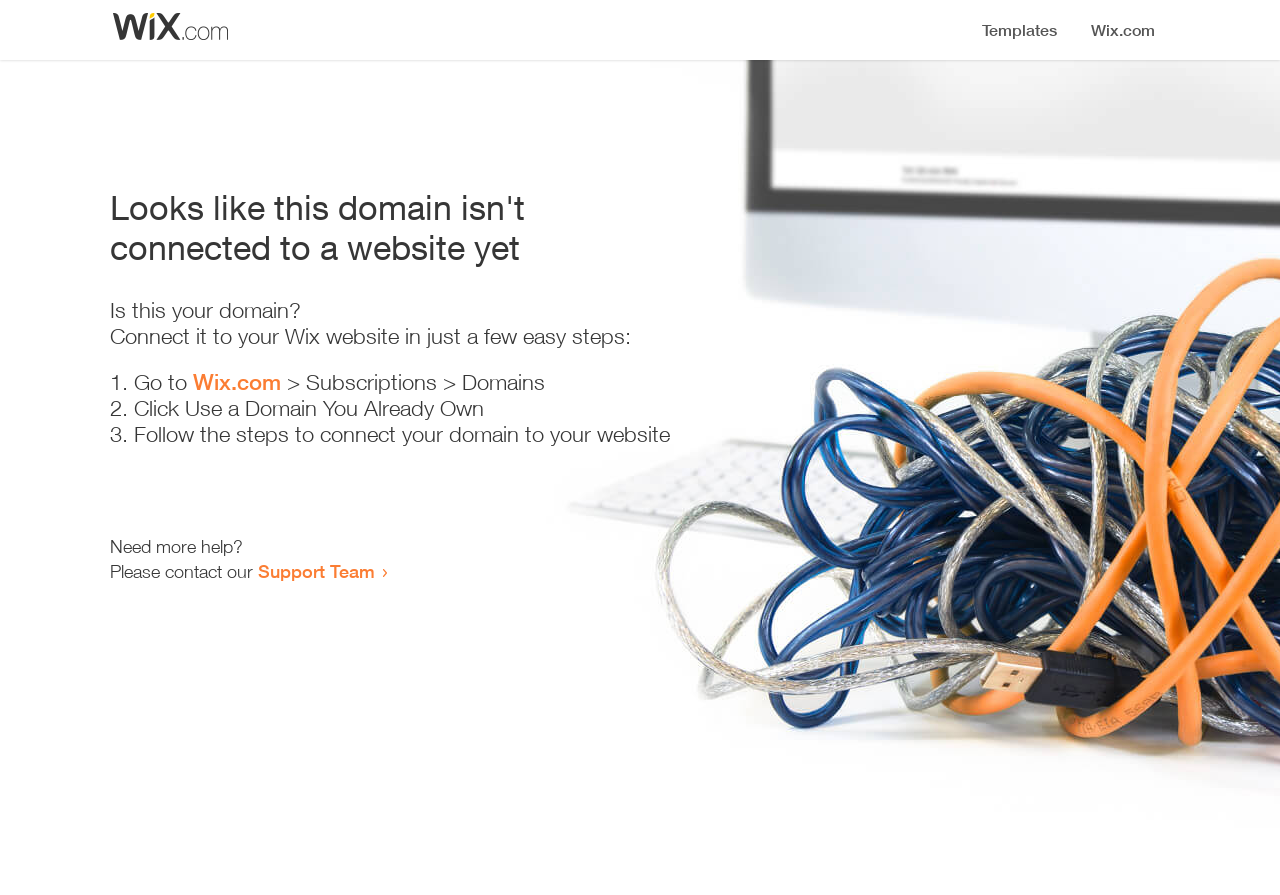Deliver a detailed narrative of the webpage's visual and textual elements.

The webpage appears to be an error page, indicating that a domain is not connected to a website yet. At the top, there is a small image, followed by a heading that states the error message. Below the heading, there is a series of instructions to connect the domain to a Wix website. 

The instructions are presented in a step-by-step format, with three numbered list items. The first step is to go to Wix.com, followed by a link to the website. The second step is to click "Use a Domain You Already Own", and the third step is to follow the instructions to connect the domain to the website. 

At the bottom of the page, there is a message offering additional help, with a link to the Support Team for those who need further assistance.